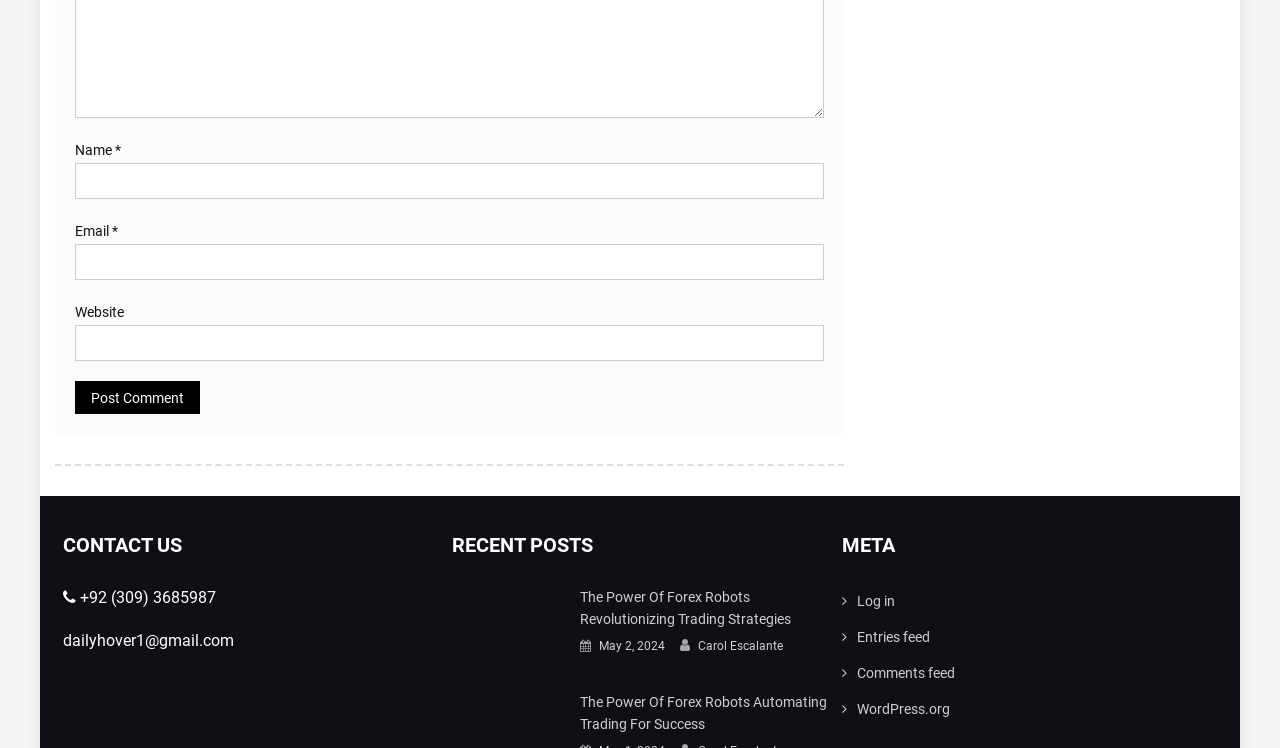Give a one-word or short phrase answer to the question: 
How many textboxes are there?

3